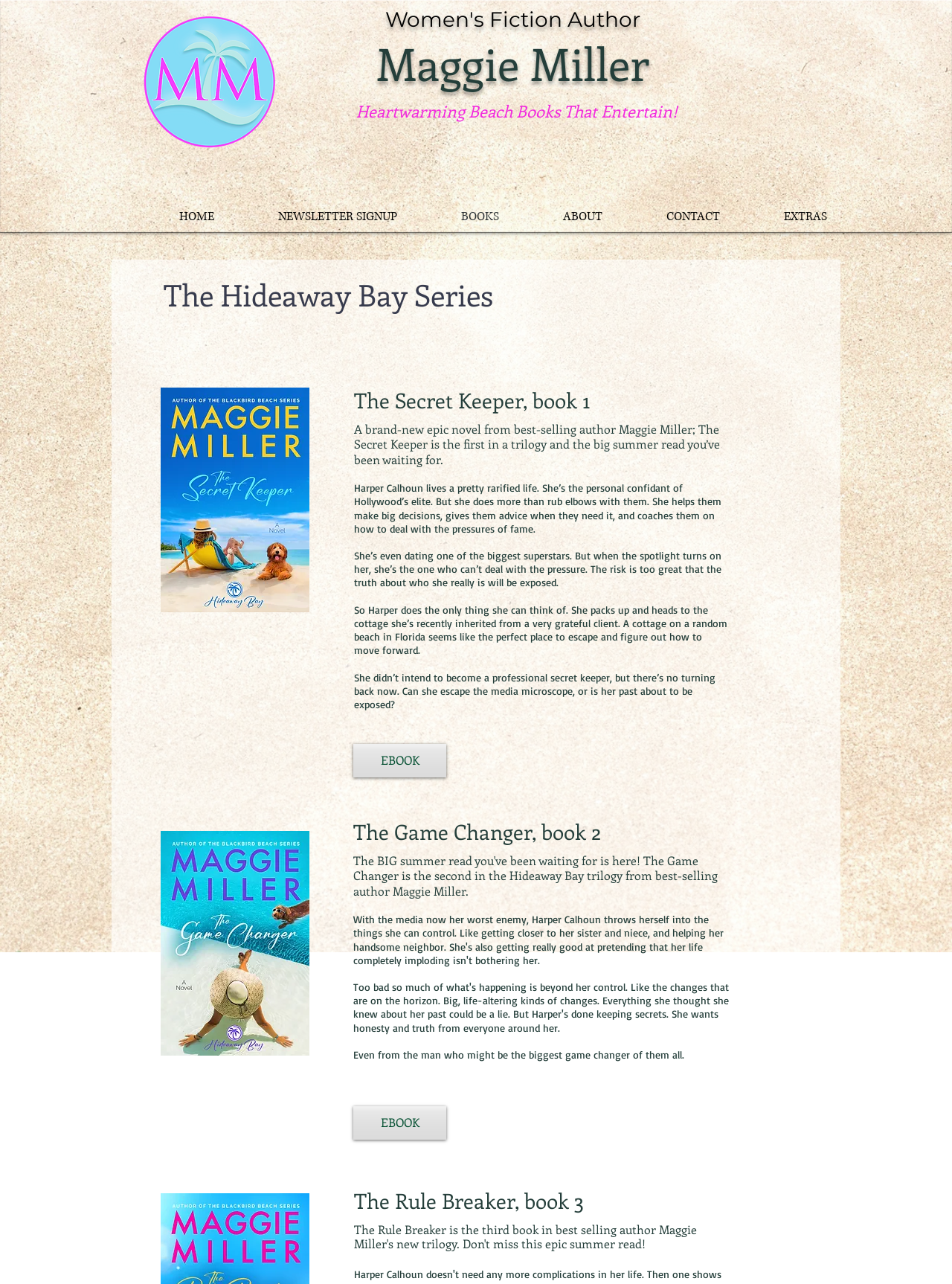What is the name of the author of the Hideaway Bay series?
Please provide a single word or phrase in response based on the screenshot.

Maggie Miller